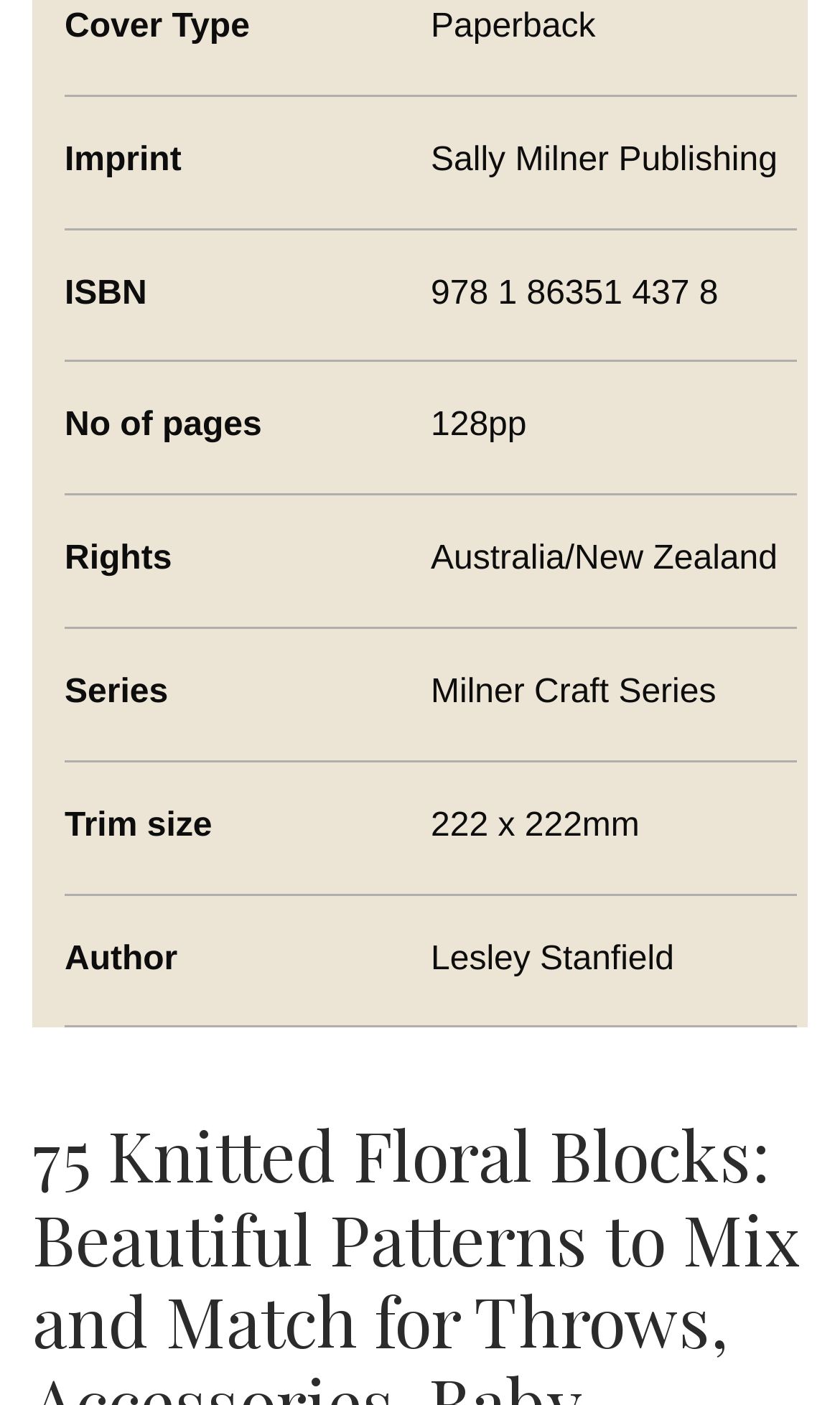How many pages does this book have?
Kindly offer a comprehensive and detailed response to the question.

I found the answer by looking at the gridcell element with the text '128pp' which is under the rowheader element 'No of pages'.